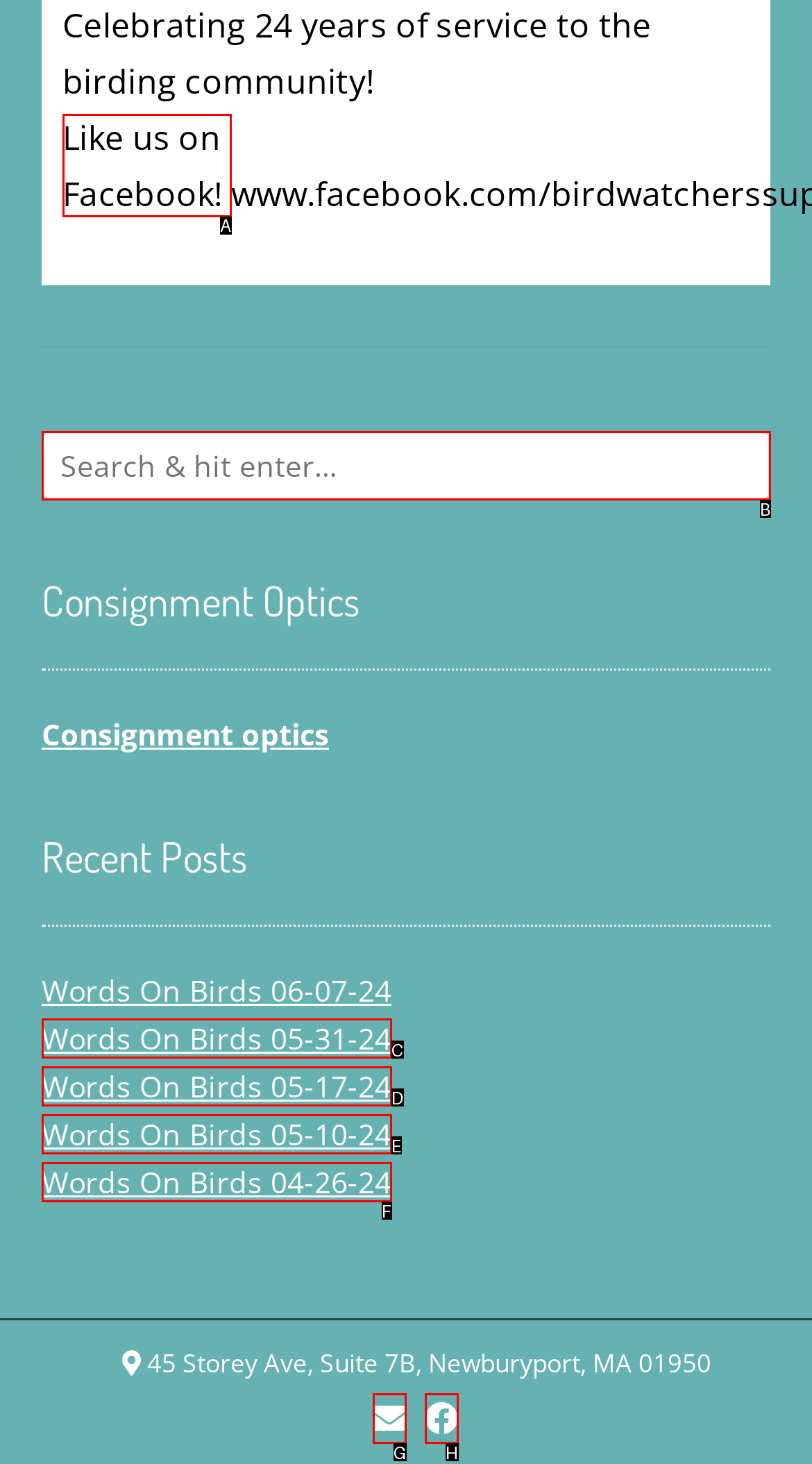Tell me which one HTML element I should click to complete the following task: View Facebook page Answer with the option's letter from the given choices directly.

A